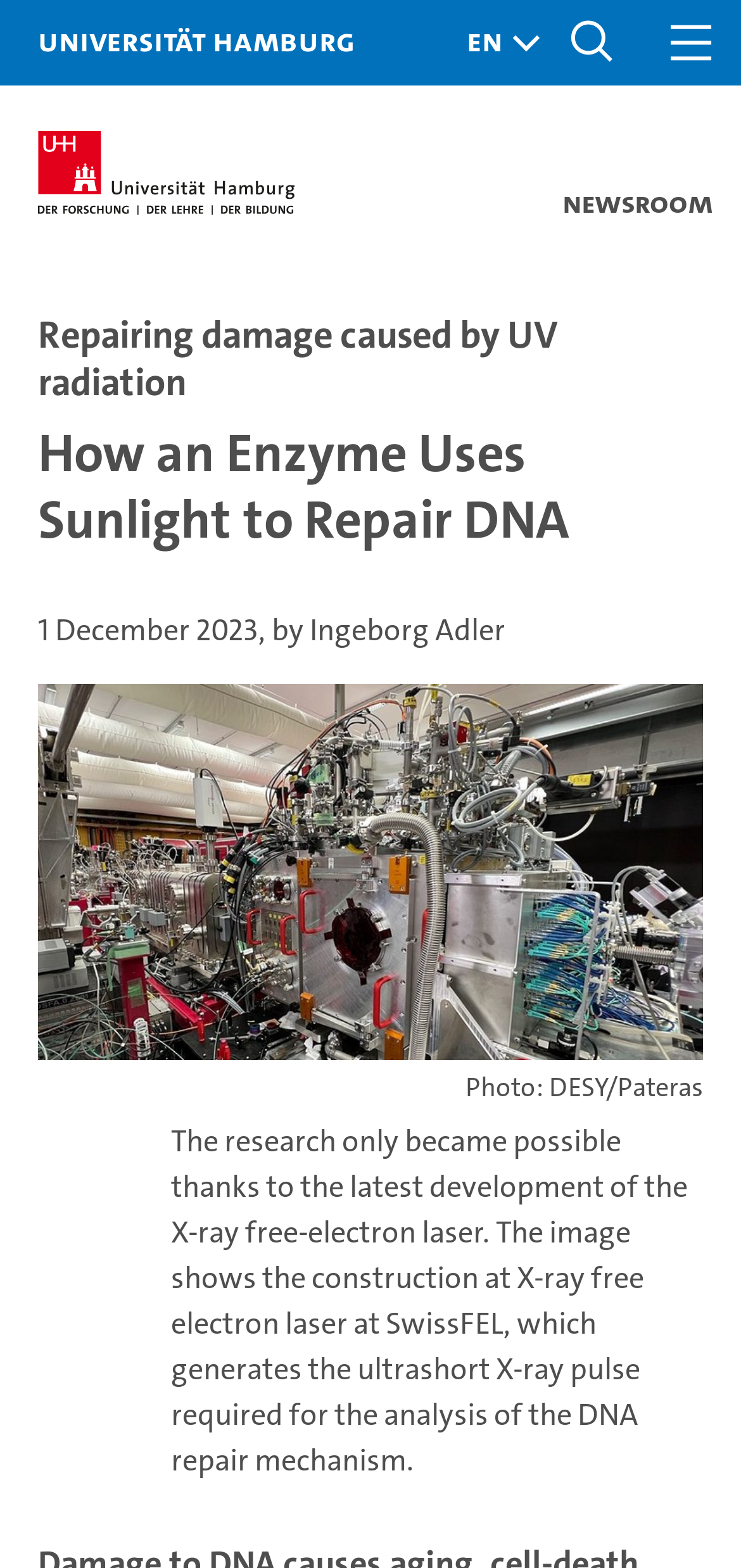Determine the bounding box coordinates for the UI element described. Format the coordinates as (top-left x, top-left y, bottom-right x, bottom-right y) and ensure all values are between 0 and 1. Element description: aria-label="Search"

[0.736, 0.0, 0.864, 0.055]